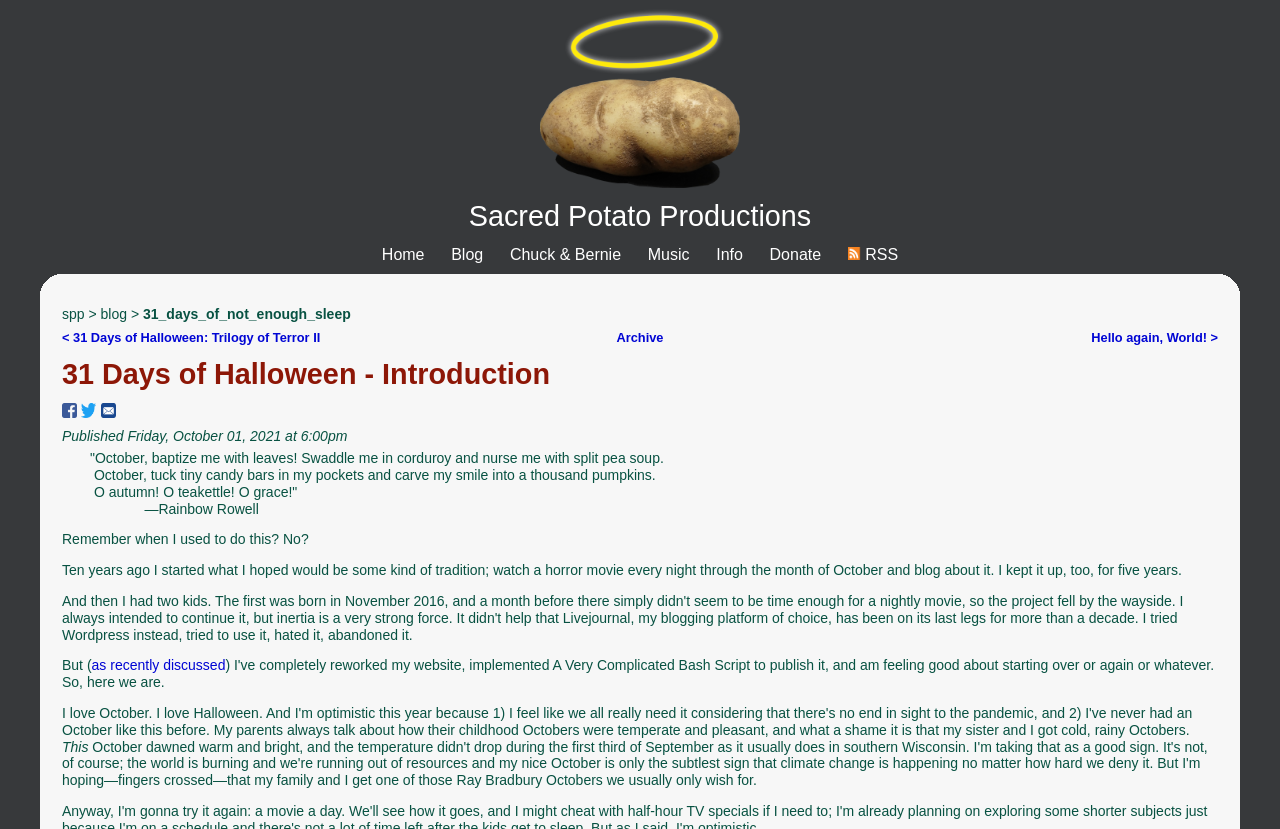What is the date of the blog post?
Give a thorough and detailed response to the question.

The date of the blog post can be found in the main content area, where it is written as 'Published Friday, October 01, 2021 at 6:00pm'.